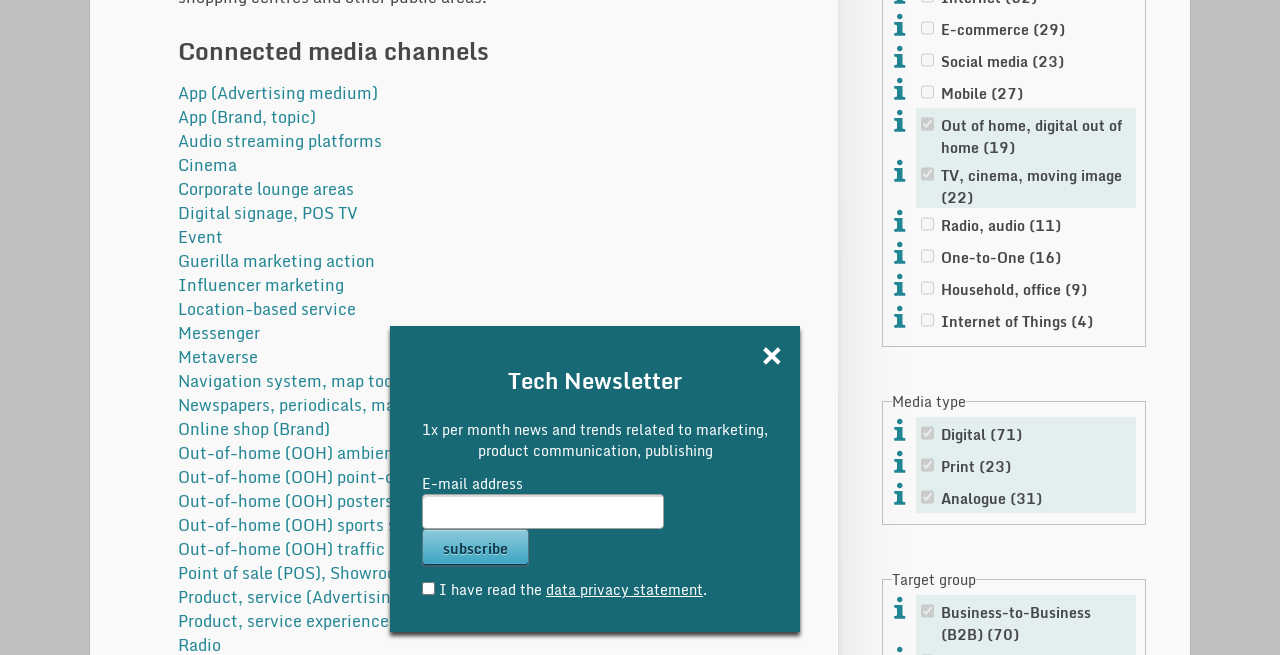Bounding box coordinates should be provided in the format (top-left x, top-left y, bottom-right x, bottom-right y) with all values between 0 and 1. Identify the bounding box for this UI element: Influencer marketing

[0.139, 0.415, 0.269, 0.455]